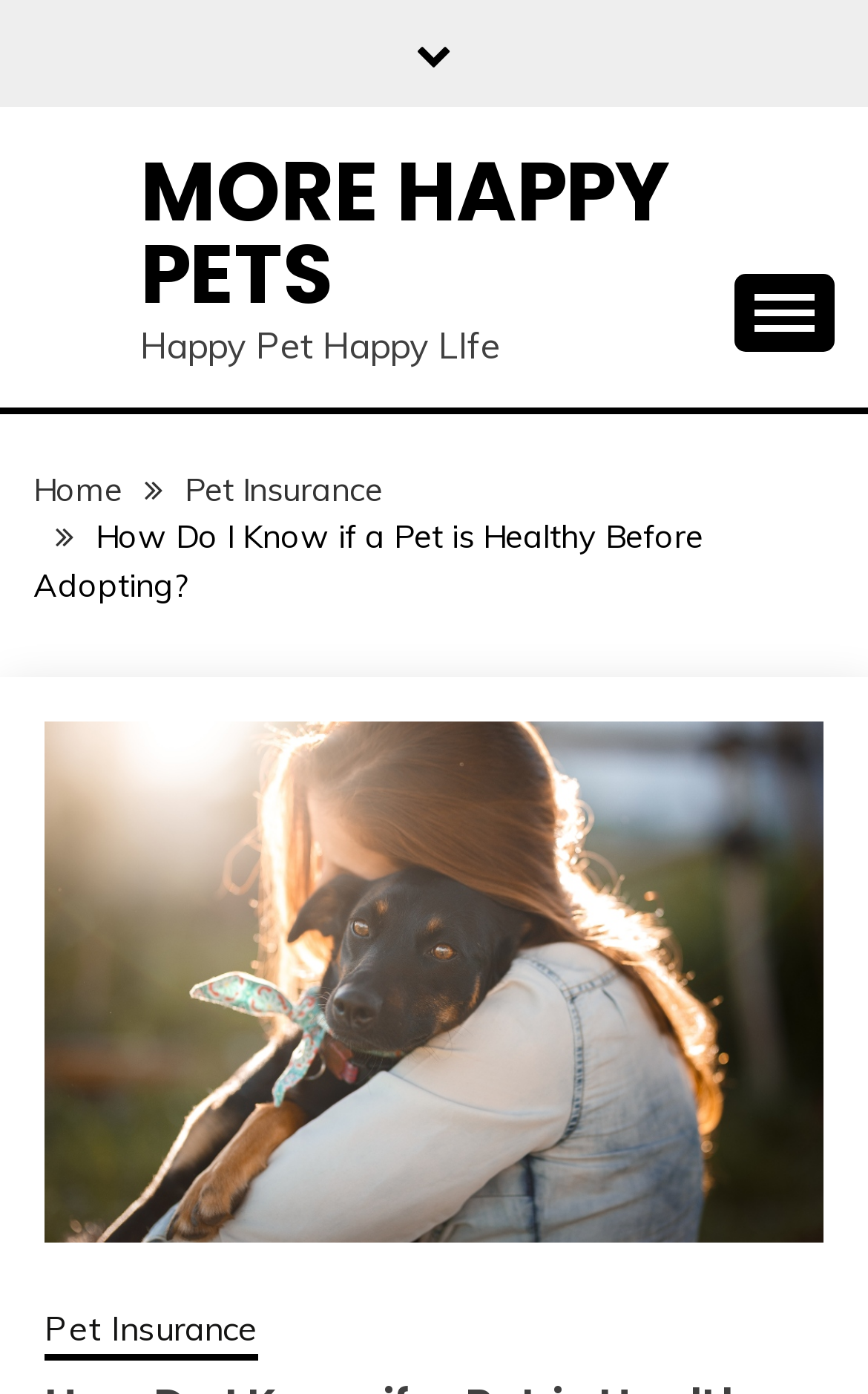What is the name of the website?
Respond to the question with a single word or phrase according to the image.

More Happy Pets